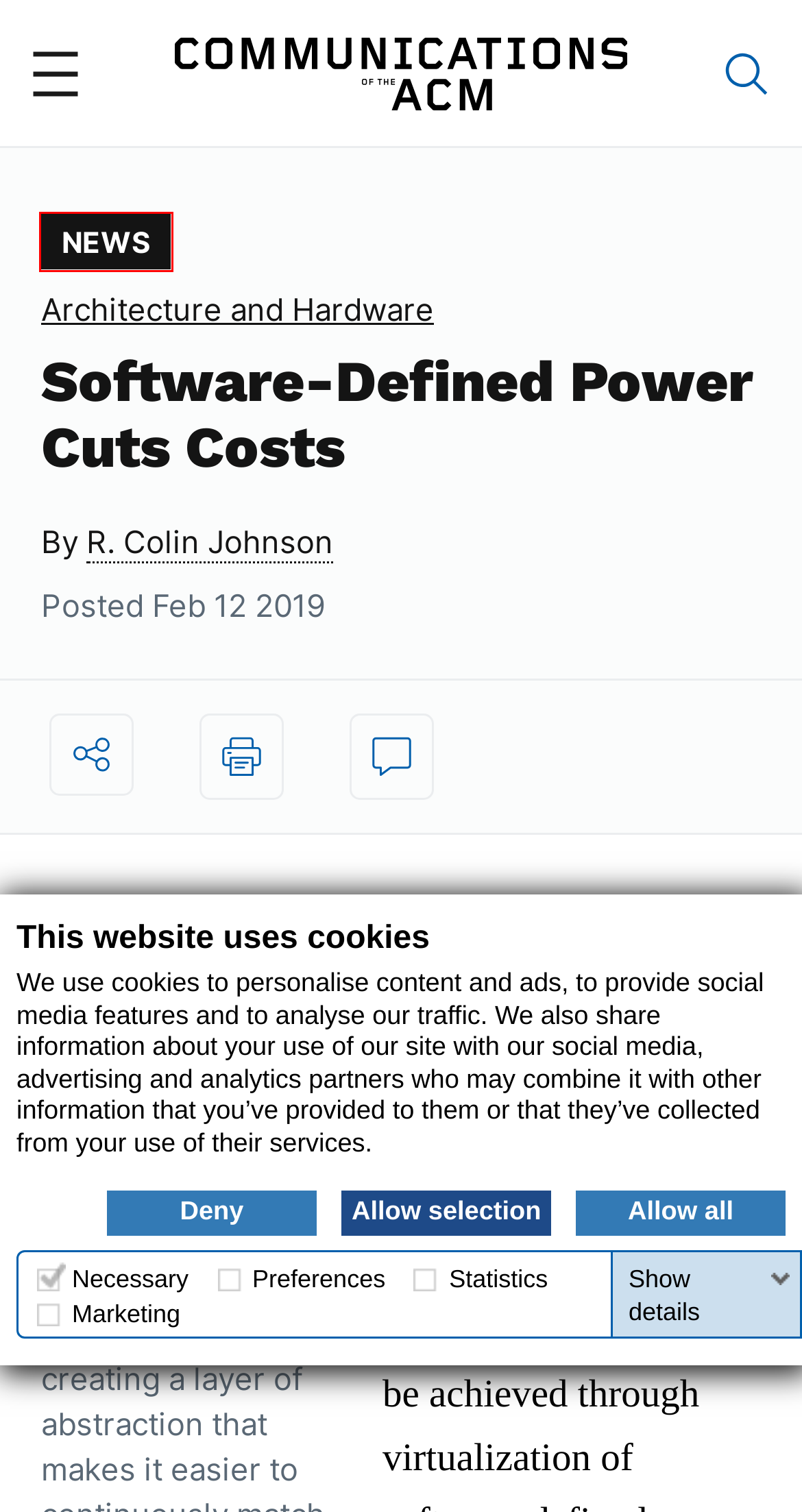You have been given a screenshot of a webpage with a red bounding box around a UI element. Select the most appropriate webpage description for the new webpage that appears after clicking the element within the red bounding box. The choices are:
A. Architecture and Hardware – Communications of the ACM
B. Amazon Mechanical Turk
C. R. Colin Johnson – Communications of the ACM
D. Communications of the ACM
E. Home | Ponemon Institute
F. Cloud Service Providers, MSP Cloud Services, ISV Cloud
G. Jennifer Cooke
H. News – Communications of the ACM

H